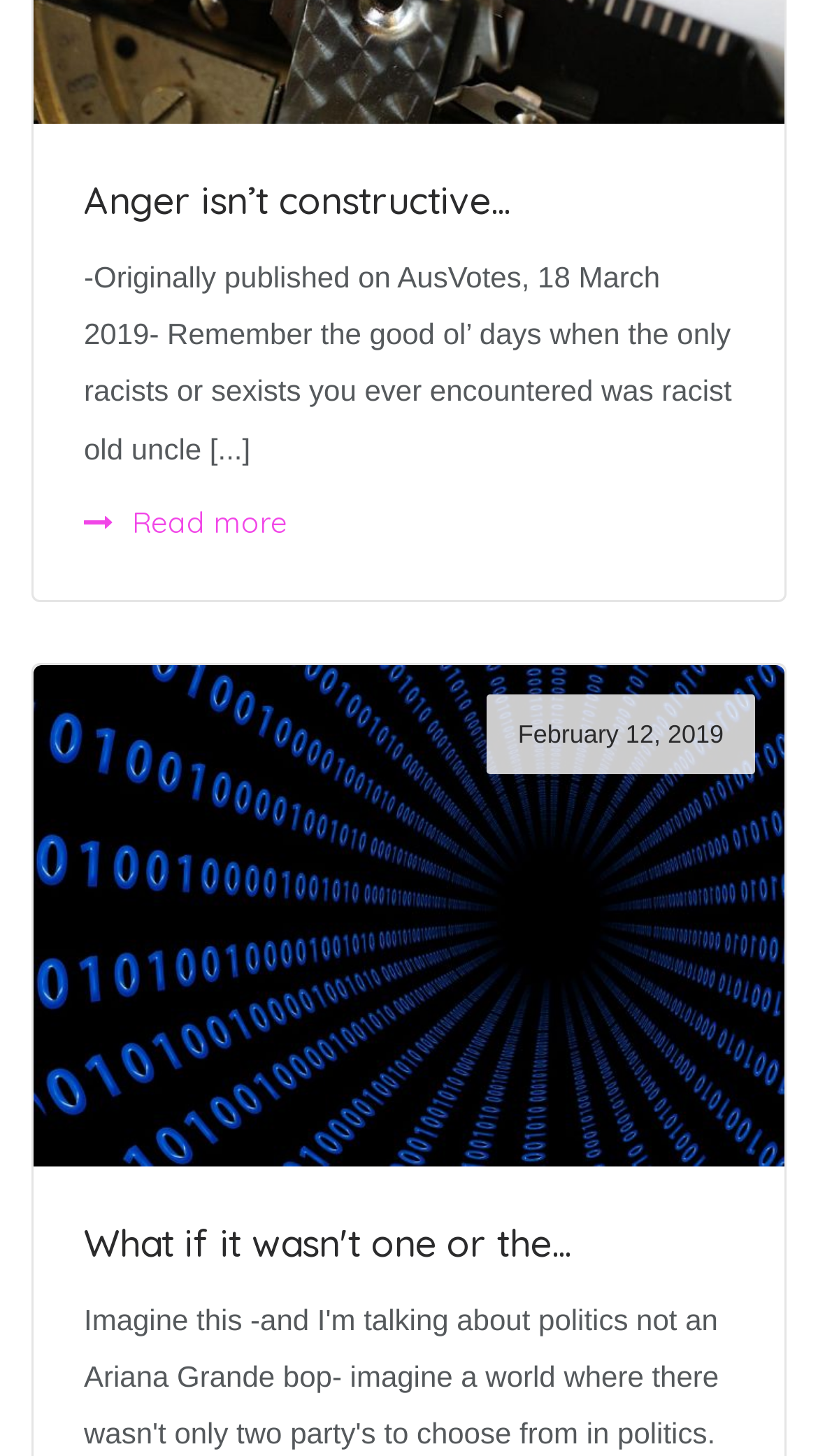Provide the bounding box coordinates of the UI element that matches the description: "Read more".

[0.103, 0.344, 0.351, 0.374]